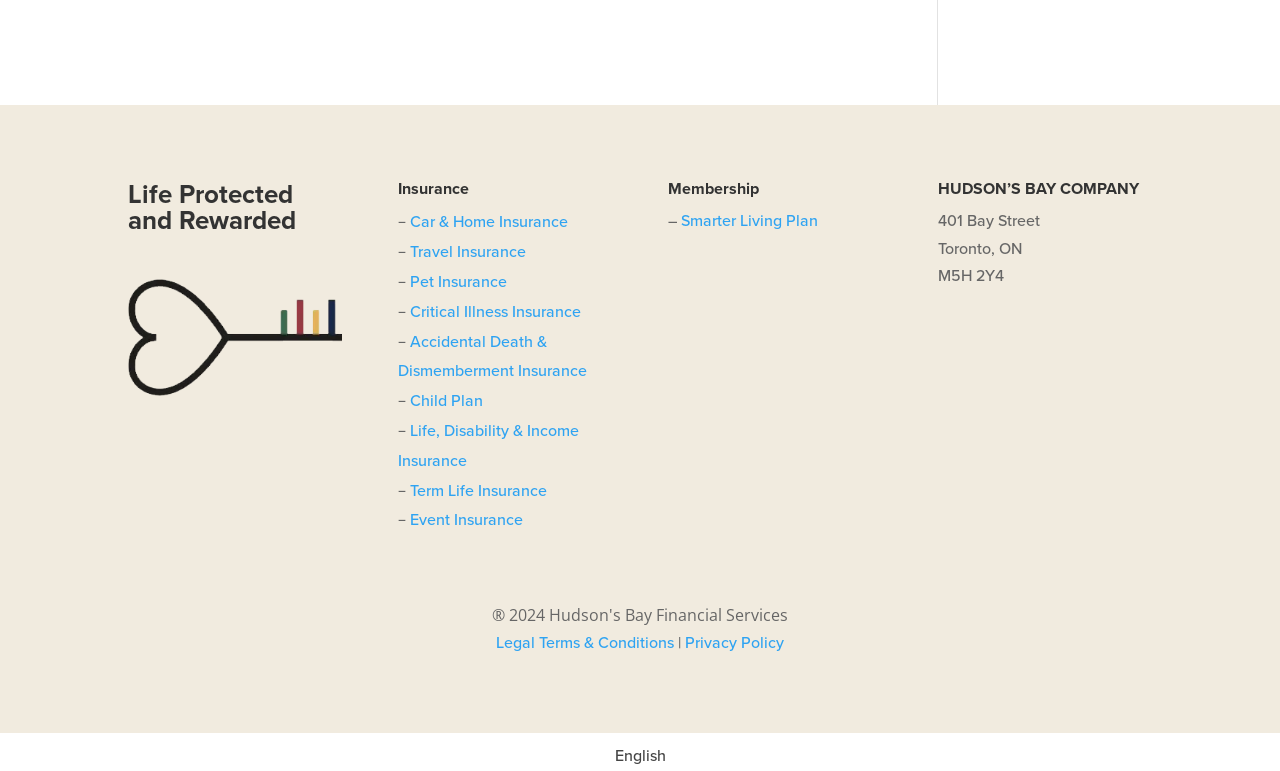What is the language of the webpage?
Please respond to the question thoroughly and include all relevant details.

I found the language of the webpage by looking at the link at the bottom of the page, which says 'English'.